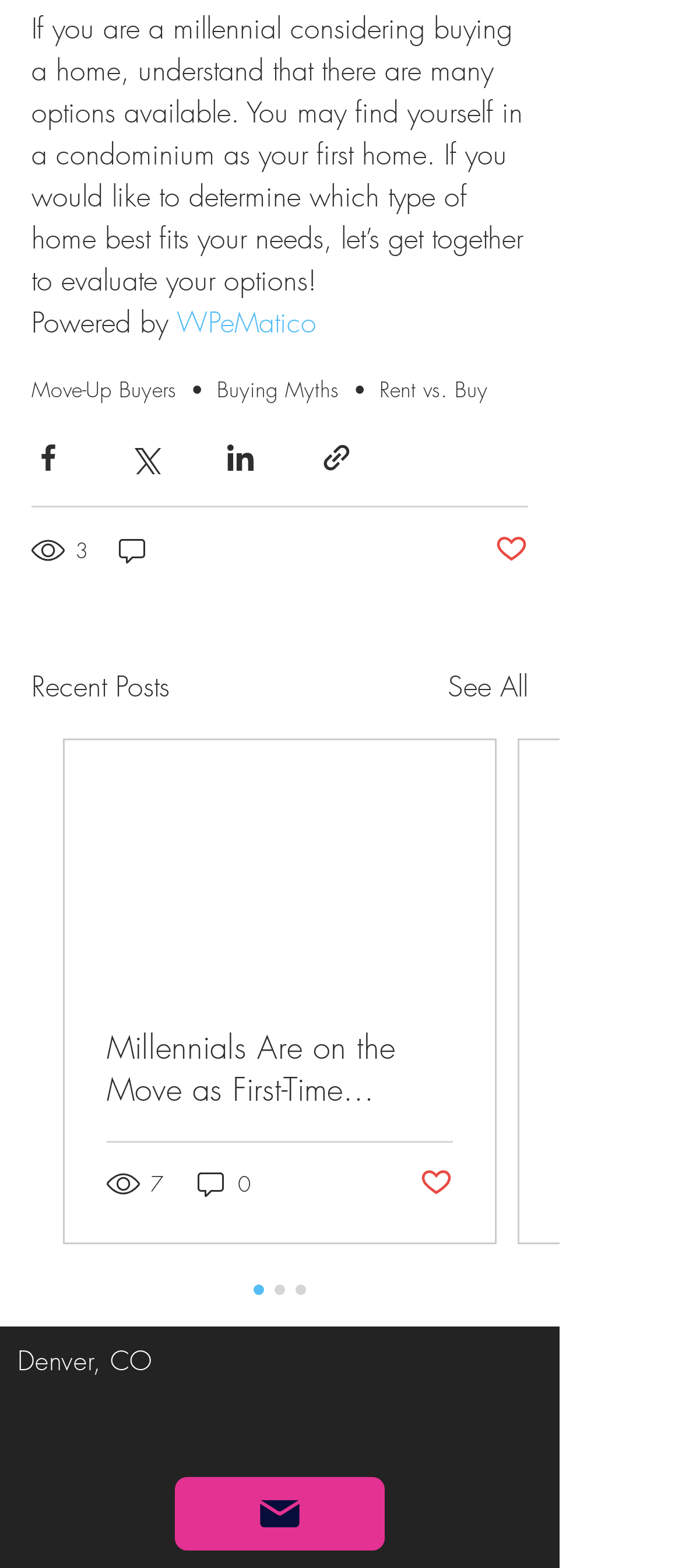Identify the bounding box coordinates of the section to be clicked to complete the task described by the following instruction: "Share via Facebook". The coordinates should be four float numbers between 0 and 1, formatted as [left, top, right, bottom].

[0.046, 0.282, 0.095, 0.303]